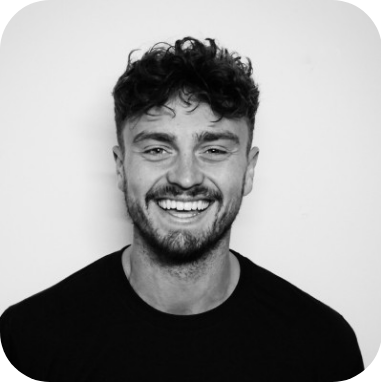What is the background color of the image?
Look at the screenshot and respond with a single word or phrase.

Soft, neutral